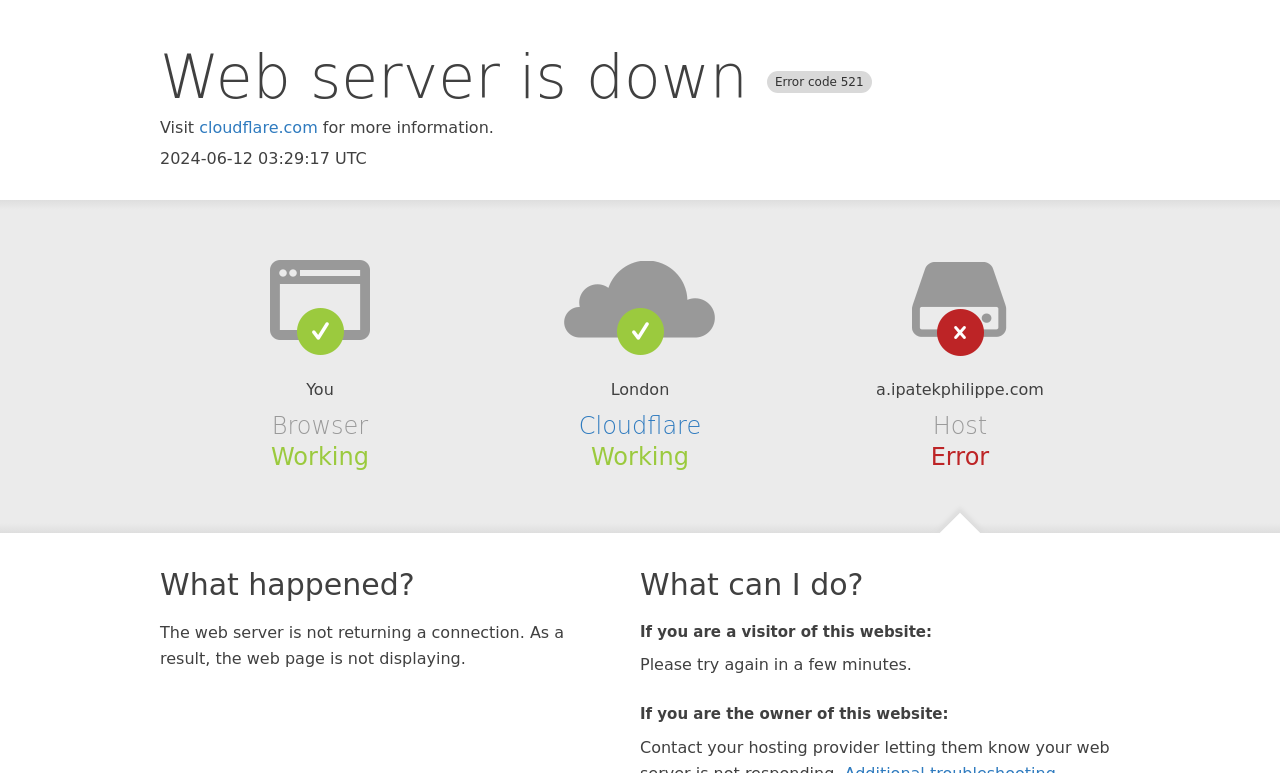Examine the image and give a thorough answer to the following question:
What is the current status of the host?

The status of the host is mentioned as 'Error' in the section 'Host' on the webpage.